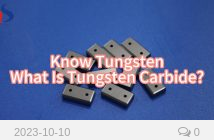Respond to the following question using a concise word or phrase: 
What is the topic of the informative piece?

tungsten carbide